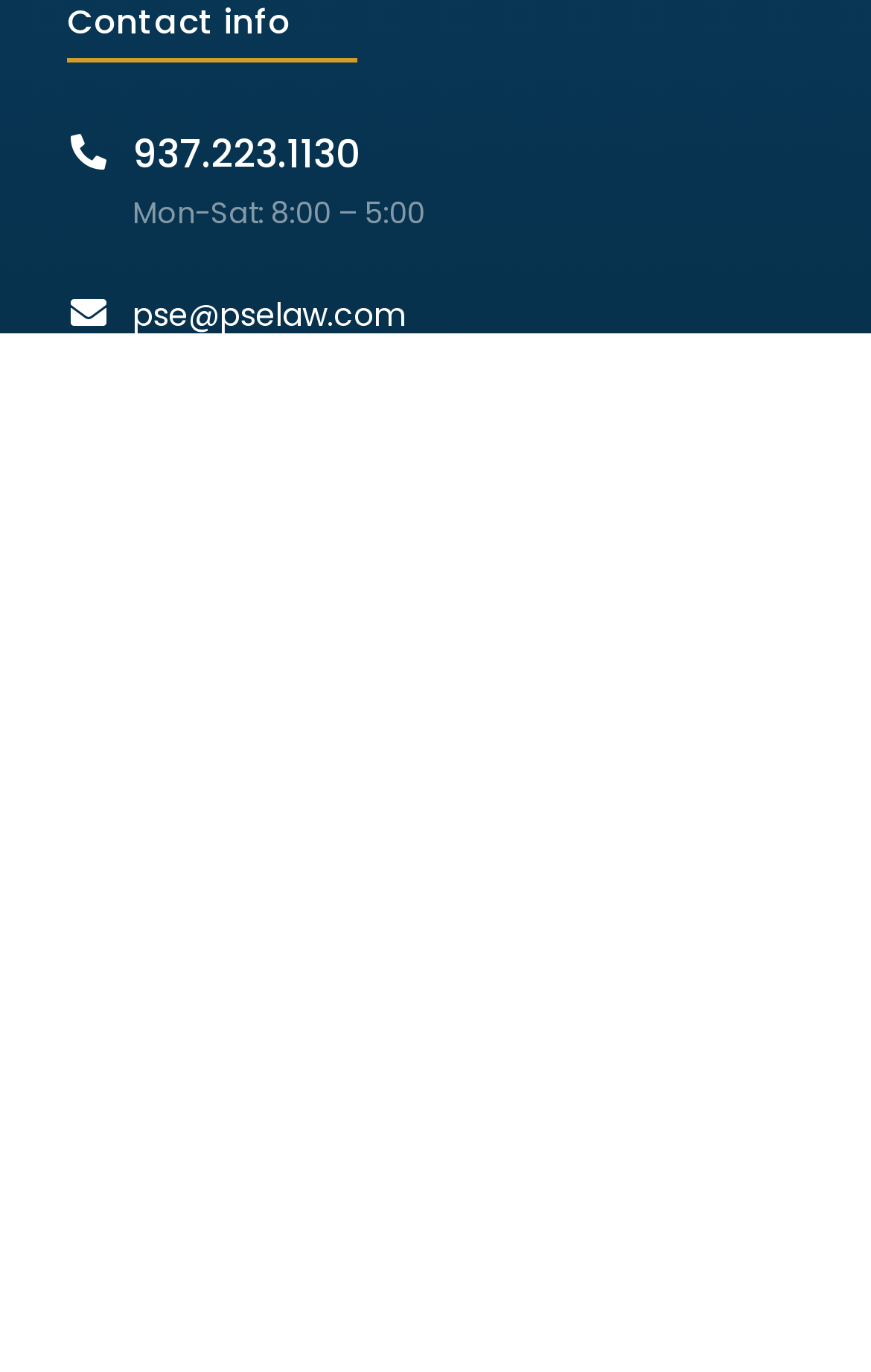What is the date of the articles on the webpage?
Use the information from the image to give a detailed answer to the question.

The date of the articles on the webpage can be found in the time elements within each article section, which is 'June 3, 2024' for both articles.